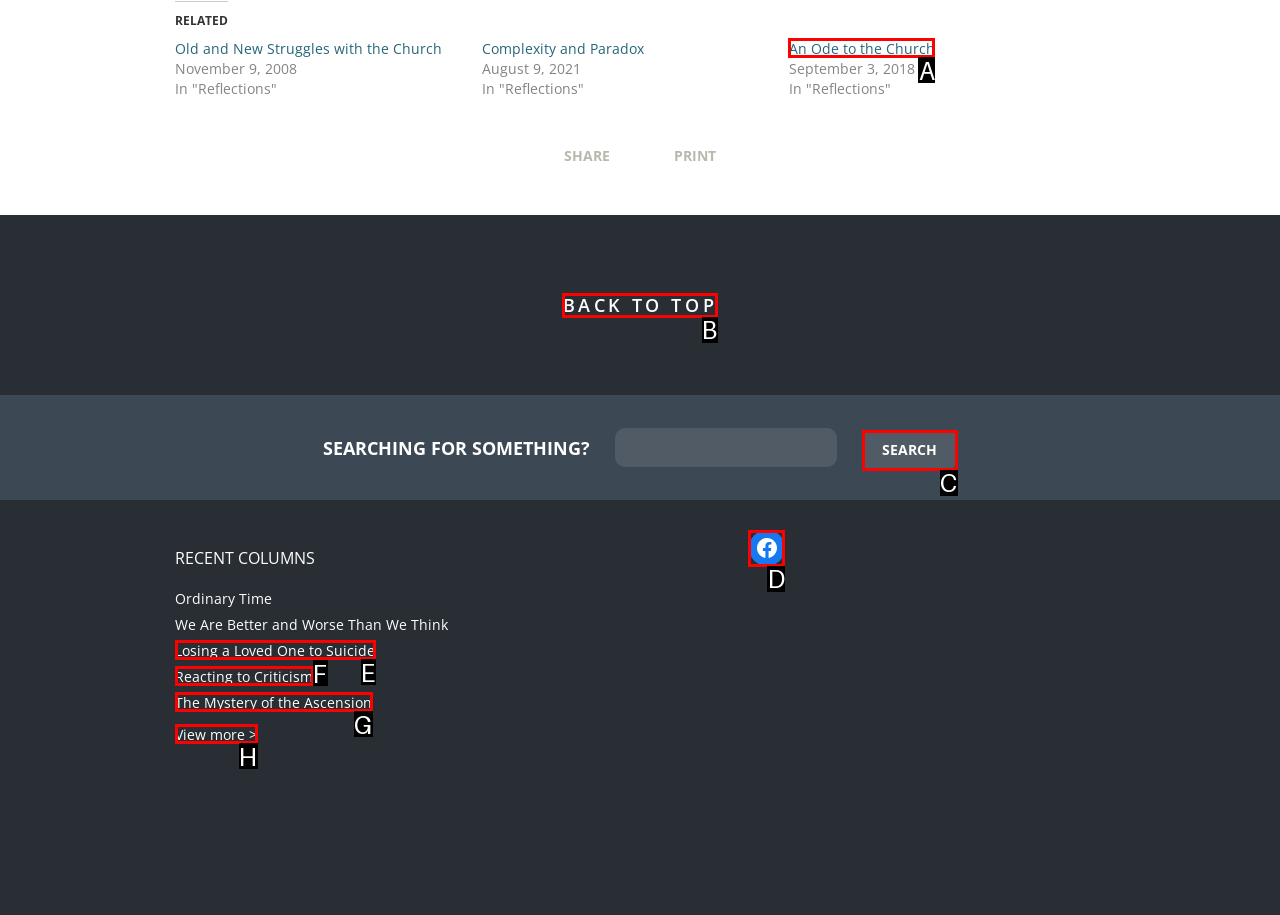Choose the letter of the UI element necessary for this task: View more recent columns
Answer with the correct letter.

H